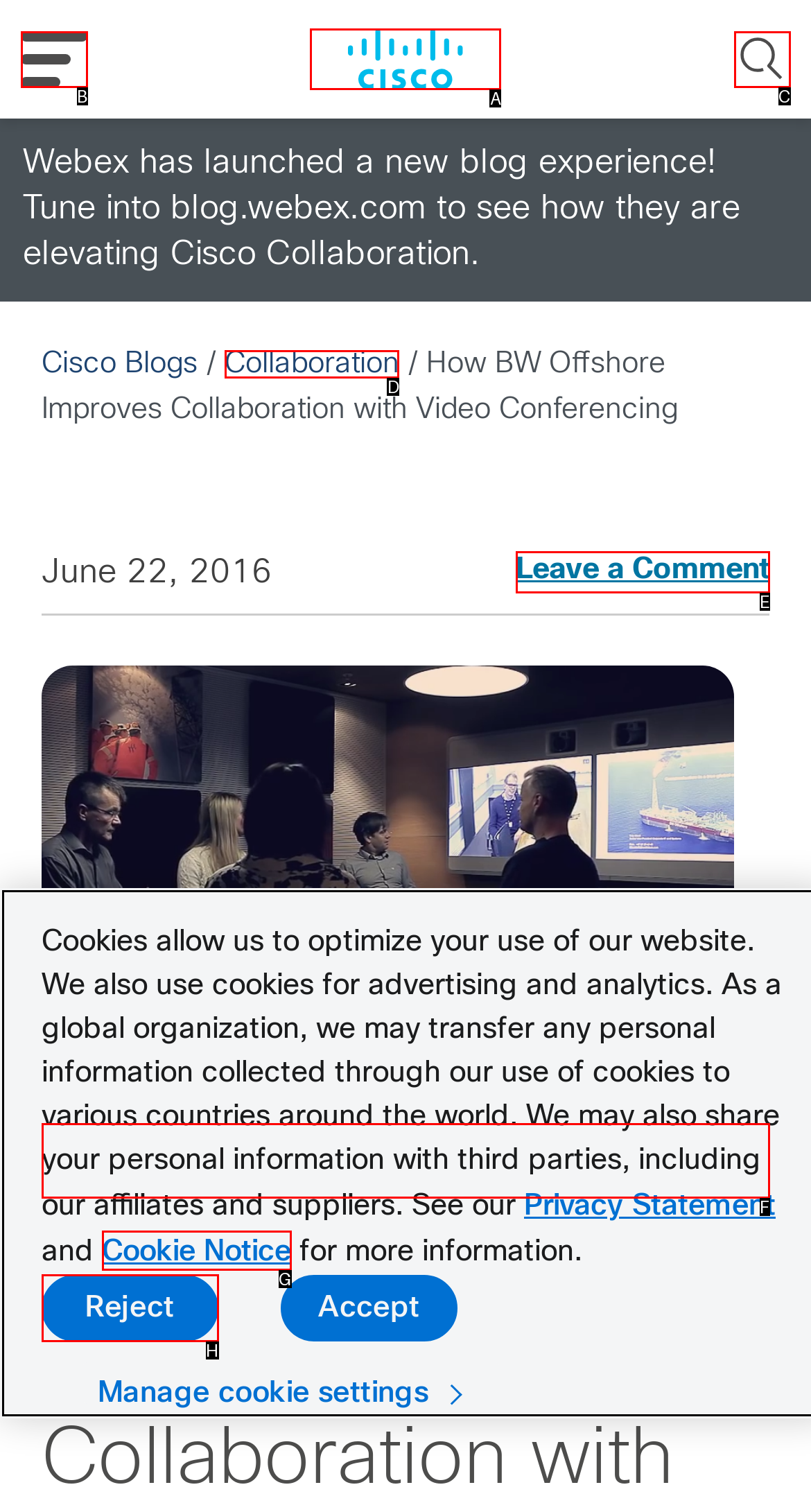From the given options, tell me which letter should be clicked to complete this task: Read the Collaboration article
Answer with the letter only.

D